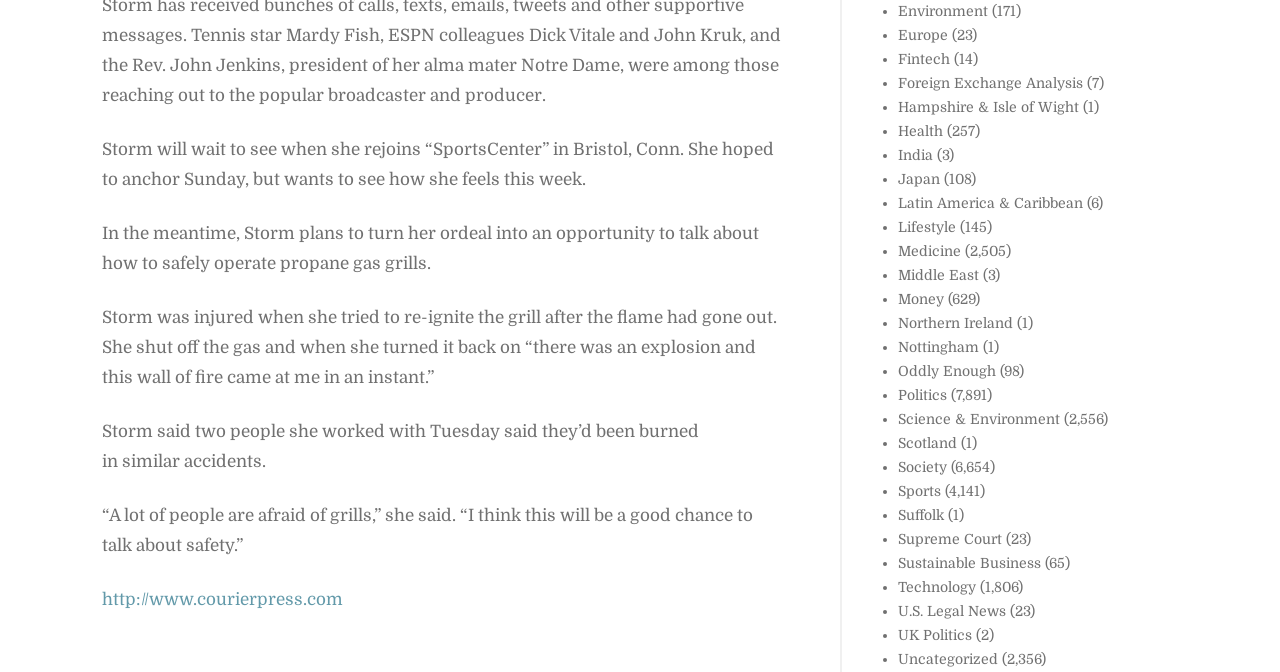Please answer the following question using a single word or phrase: How many comments are there on the article?

0